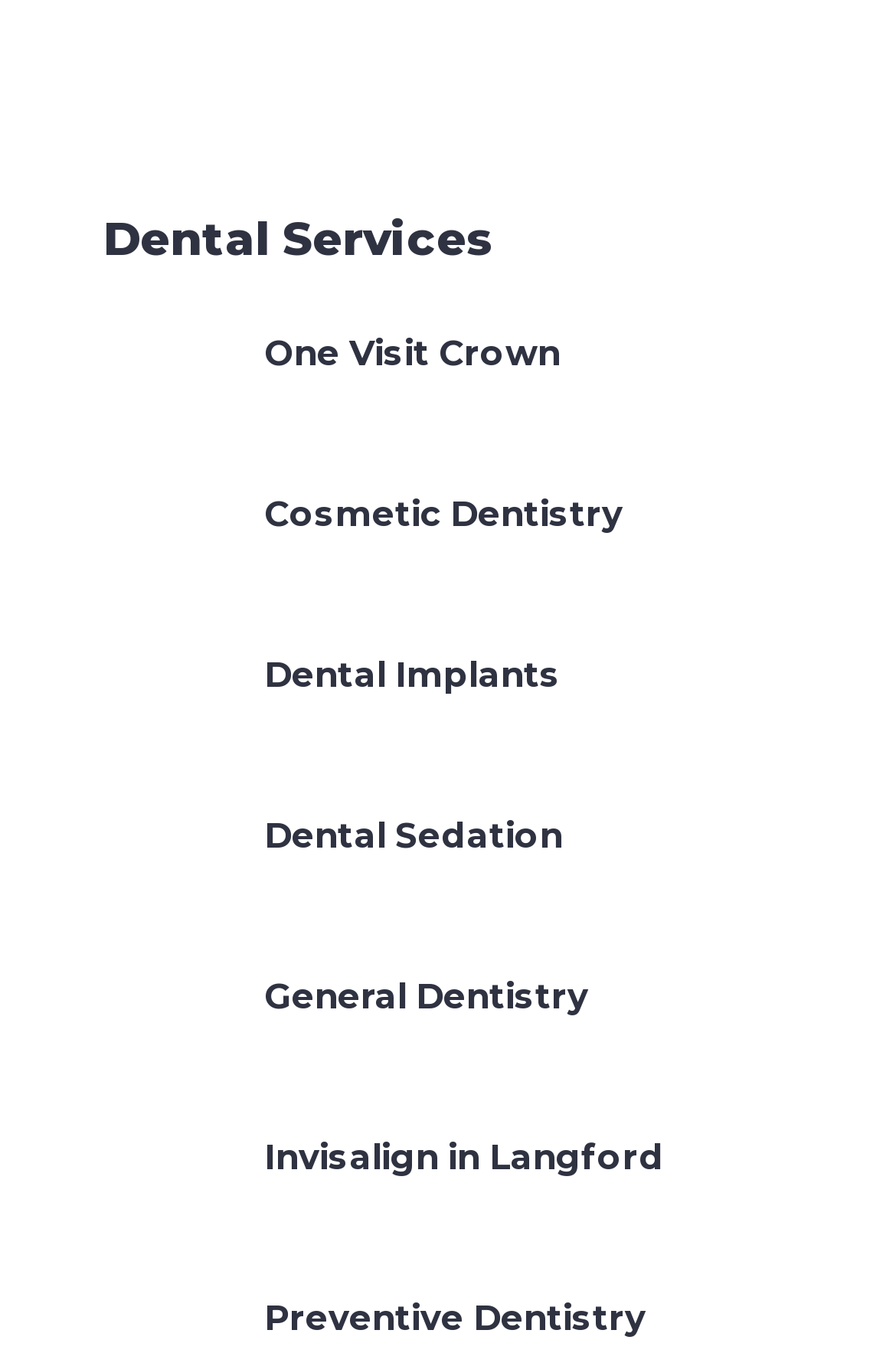Please examine the image and answer the question with a detailed explanation:
What is the last service listed on the page?

By examining the link elements at the bottom of the page, we can determine that the last service listed is 'Preventive Dentistry', which is indicated by the corresponding text and bounding box coordinates.